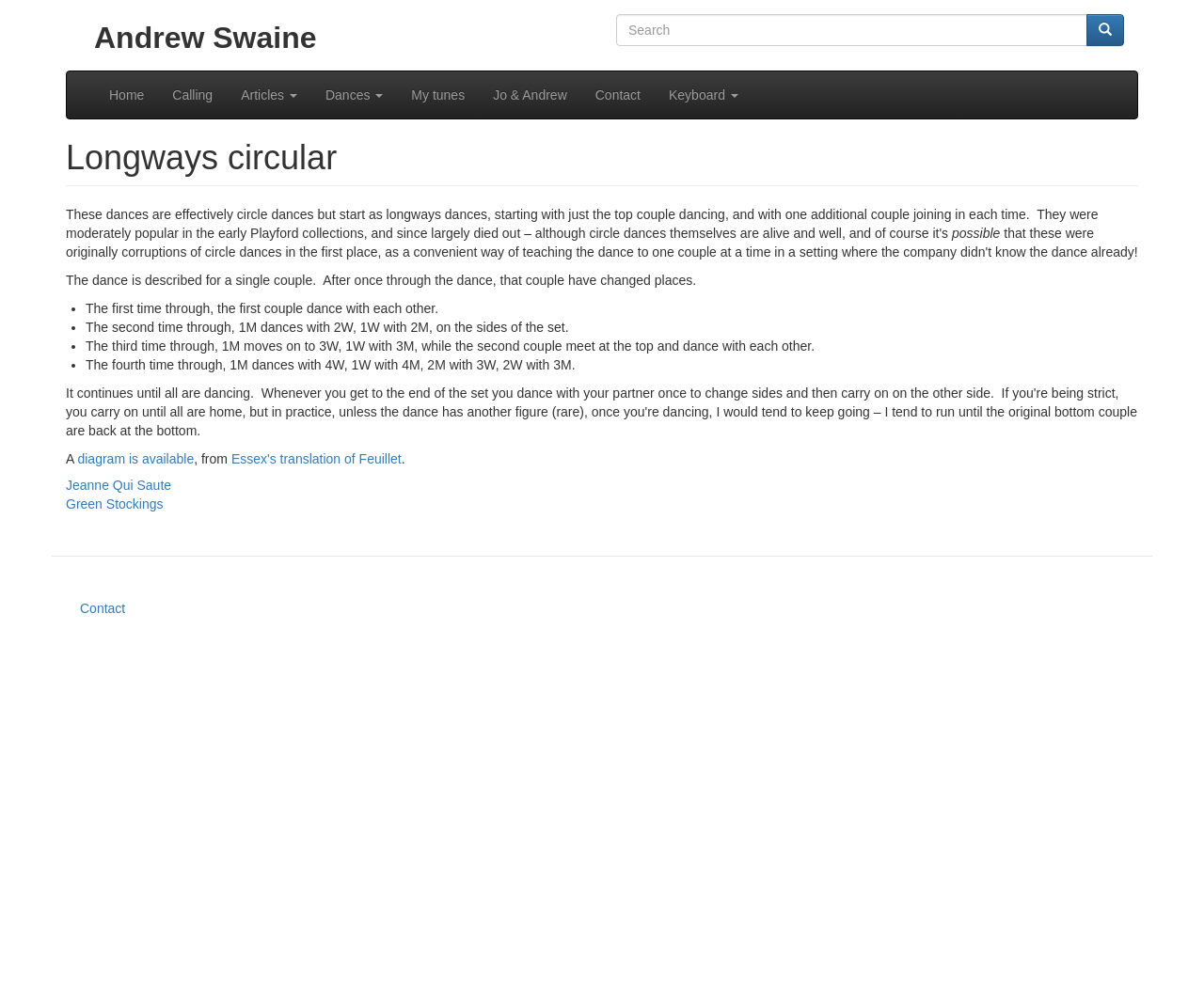Extract the bounding box coordinates of the UI element described: "Jeanne Qui Saute". Provide the coordinates in the format [left, top, right, bottom] with values ranging from 0 to 1.

[0.055, 0.474, 0.142, 0.489]